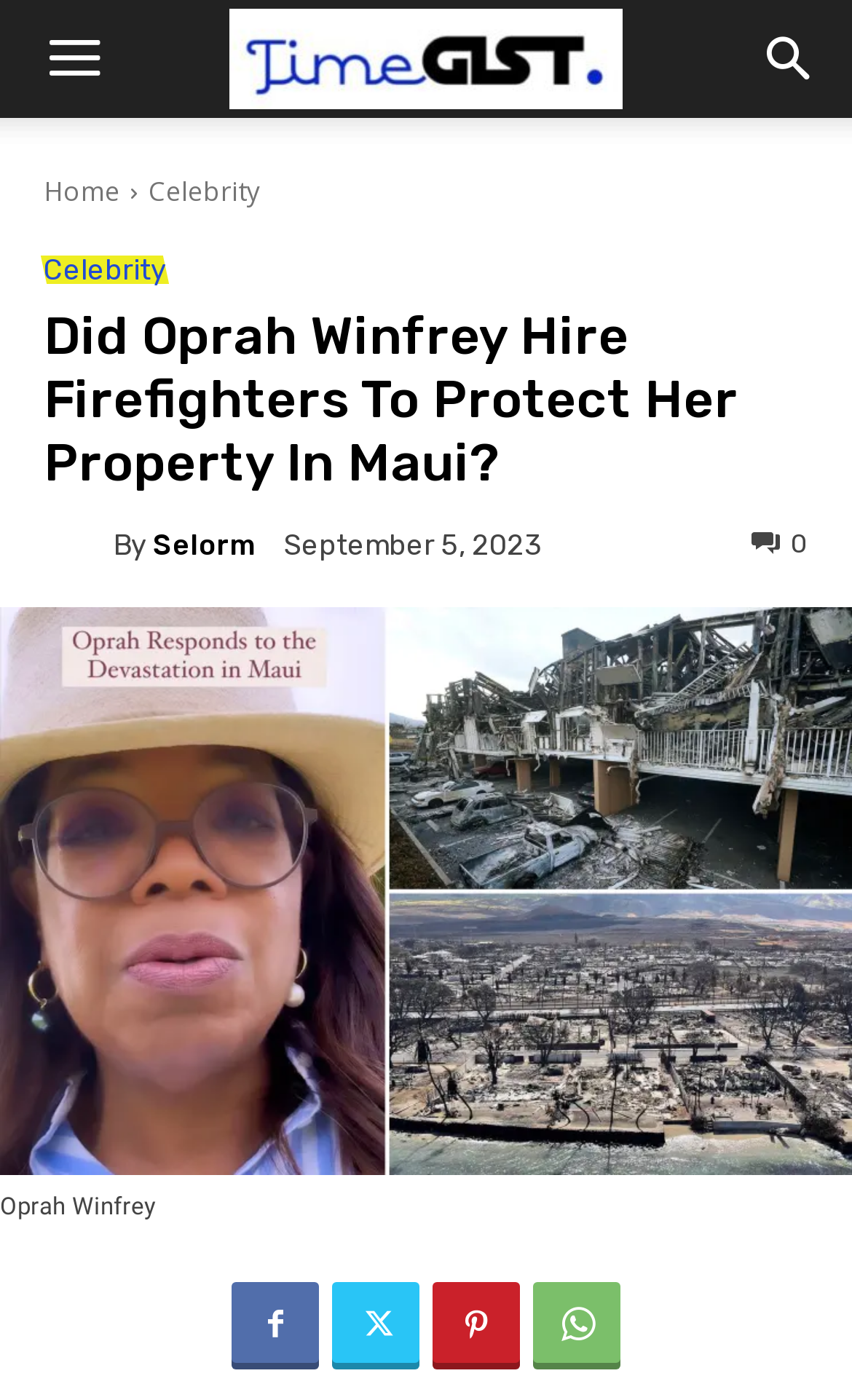Please provide the bounding box coordinates for the element that needs to be clicked to perform the instruction: "Sign in with Micro.blog". The coordinates must consist of four float numbers between 0 and 1, formatted as [left, top, right, bottom].

None